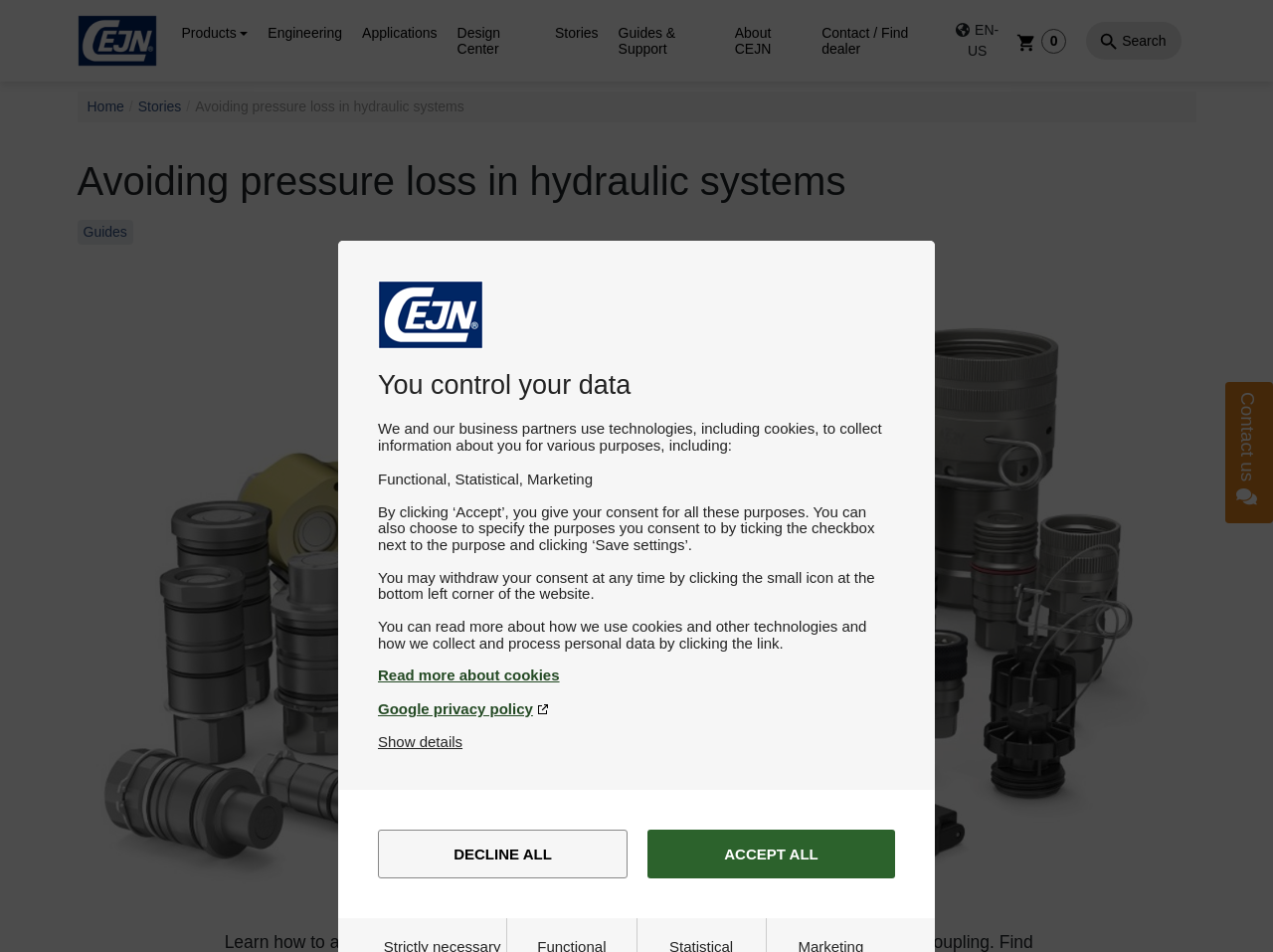What is the purpose of the 'Show details' button?
Analyze the image and deliver a detailed answer to the question.

The 'Show details' button is located below the text 'By clicking ‘Accept’, you give your consent for all these purposes.' and it controls the 'coiConsentBannerCategoriesWrapper' element. Its purpose is to show the consent banner categories, which are 'Functional', 'Statistical', and 'Marketing'.